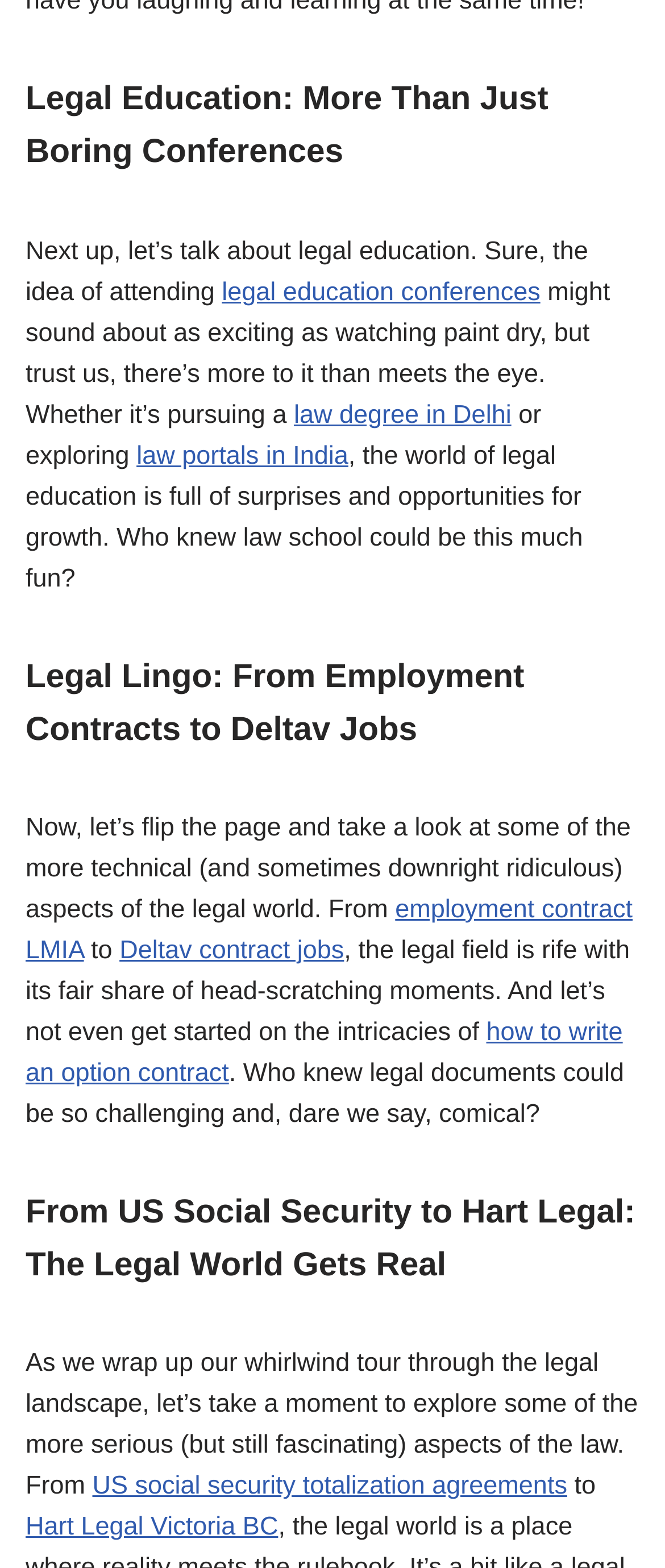Provide the bounding box coordinates for the UI element described in this sentence: "US social security totalization agreements". The coordinates should be four float values between 0 and 1, i.e., [left, top, right, bottom].

[0.139, 0.939, 0.853, 0.957]